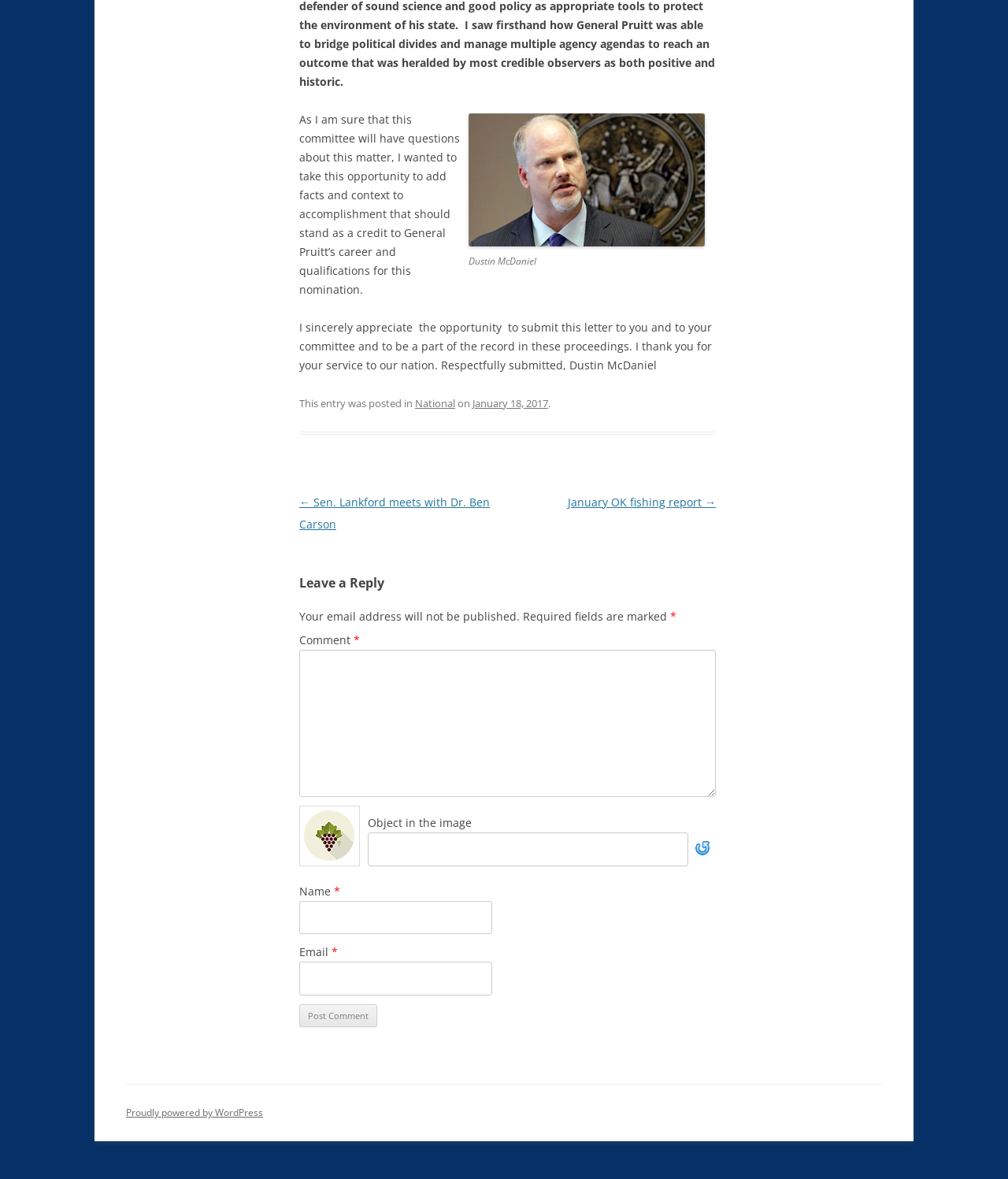Please determine the bounding box coordinates of the element to click in order to execute the following instruction: "Enter your name". The coordinates should be four float numbers between 0 and 1, specified as [left, top, right, bottom].

[0.297, 0.764, 0.488, 0.792]